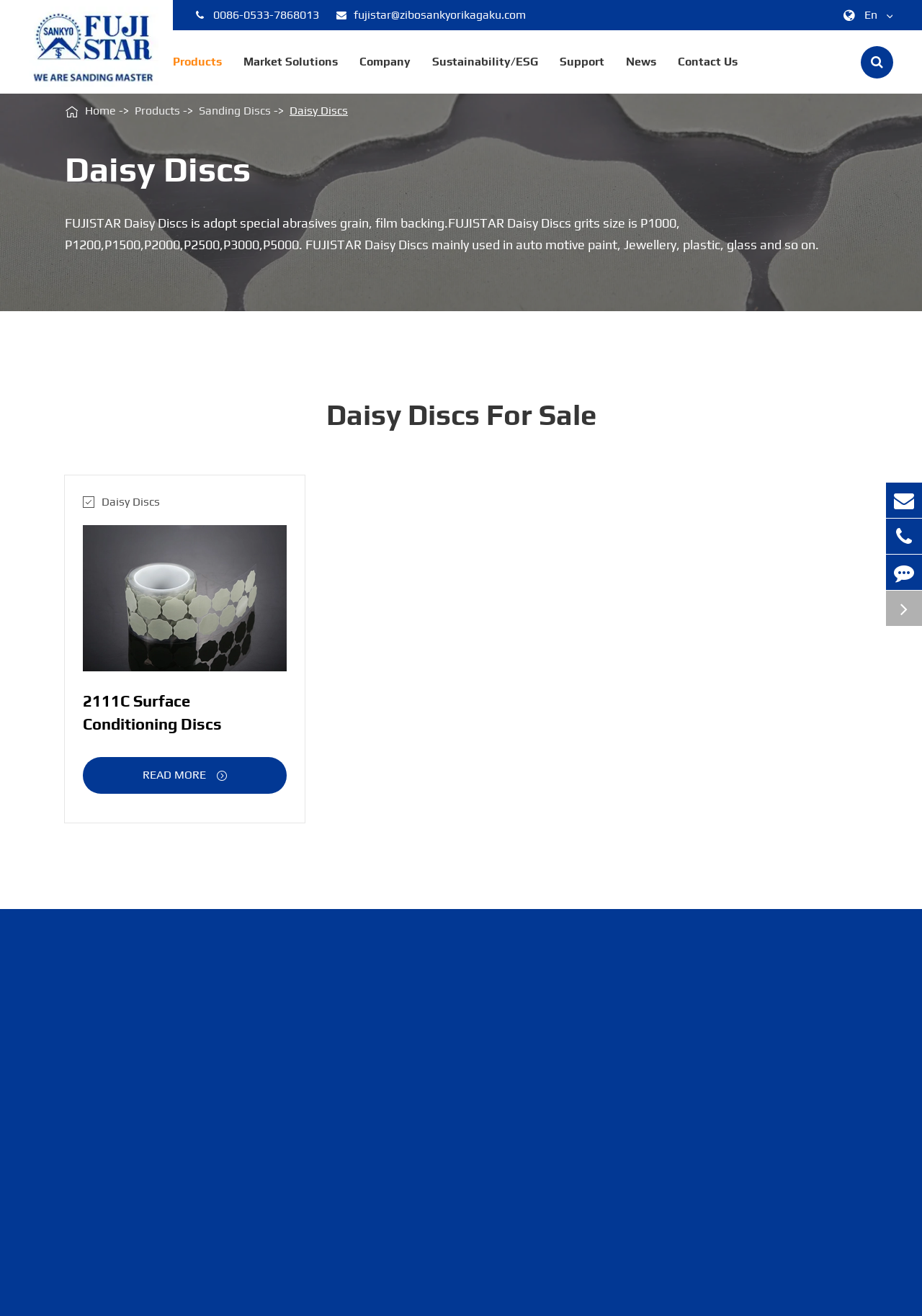Identify the bounding box coordinates for the UI element mentioned here: "parent_node: Daisy Discs". Provide the coordinates as four float values between 0 and 1, i.e., [left, top, right, bottom].

[0.09, 0.399, 0.311, 0.51]